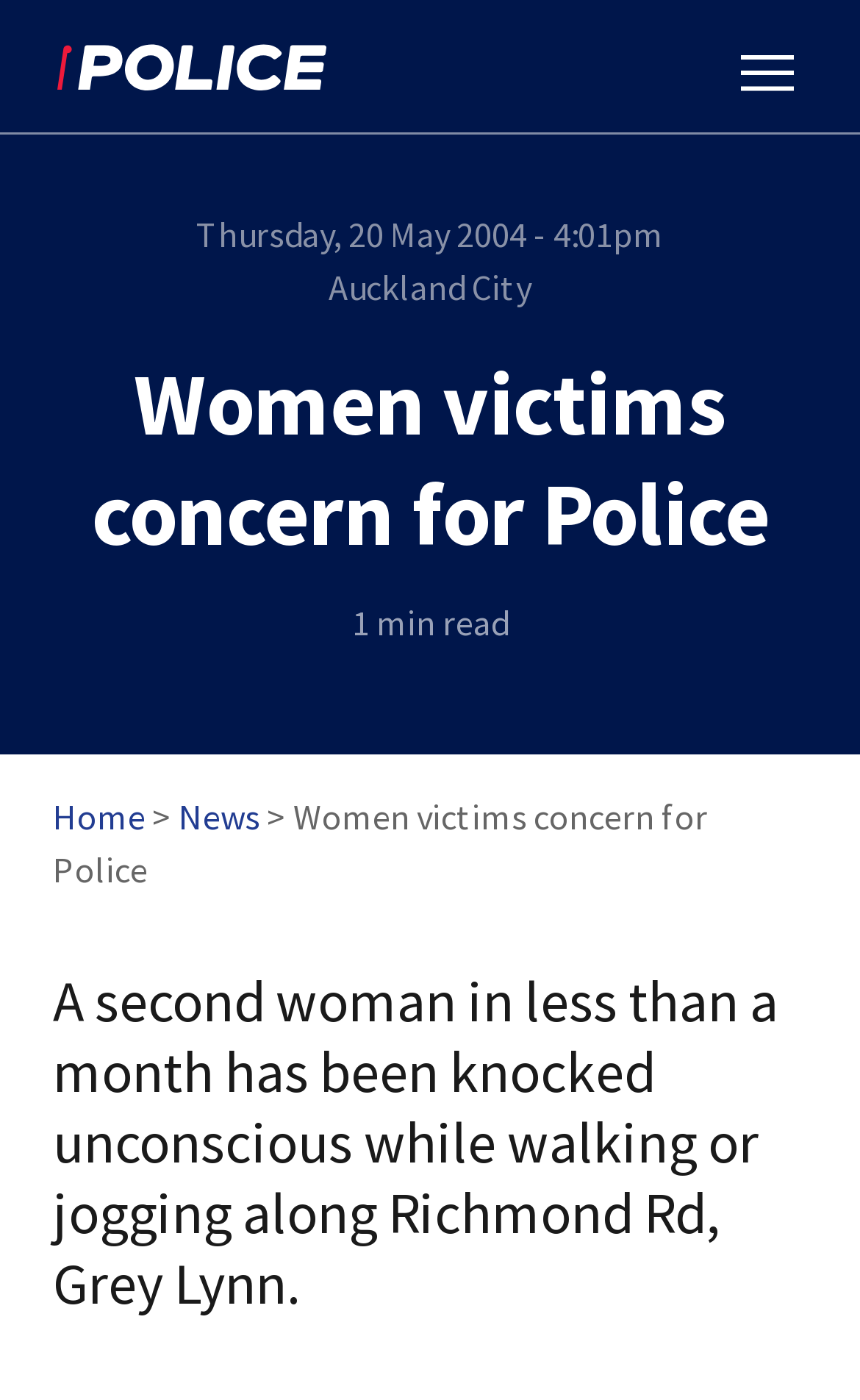What is the date of the news article?
Use the image to answer the question with a single word or phrase.

Thursday, 20 May 2004